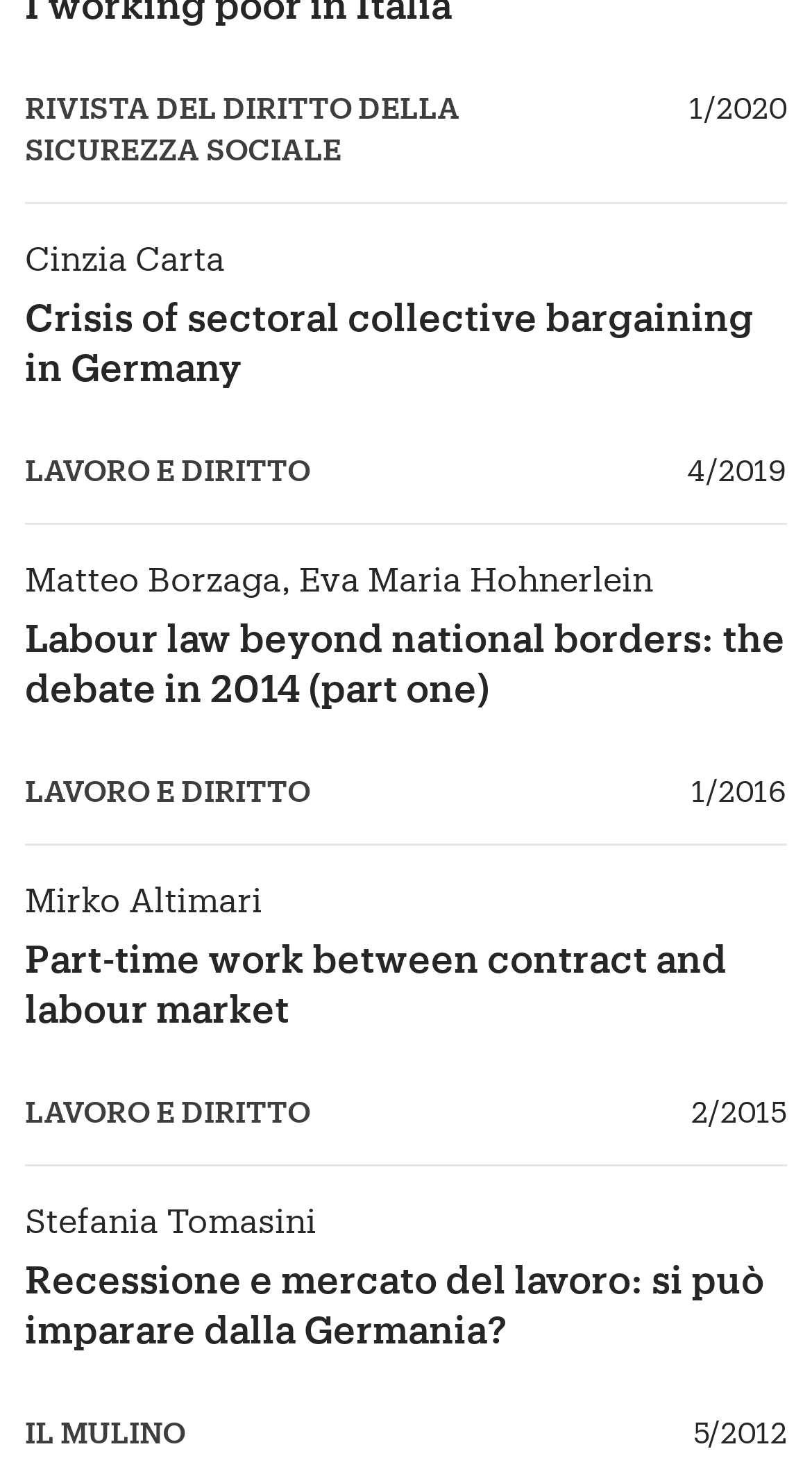How many articles are on this webpage?
From the image, provide a succinct answer in one word or a short phrase.

5